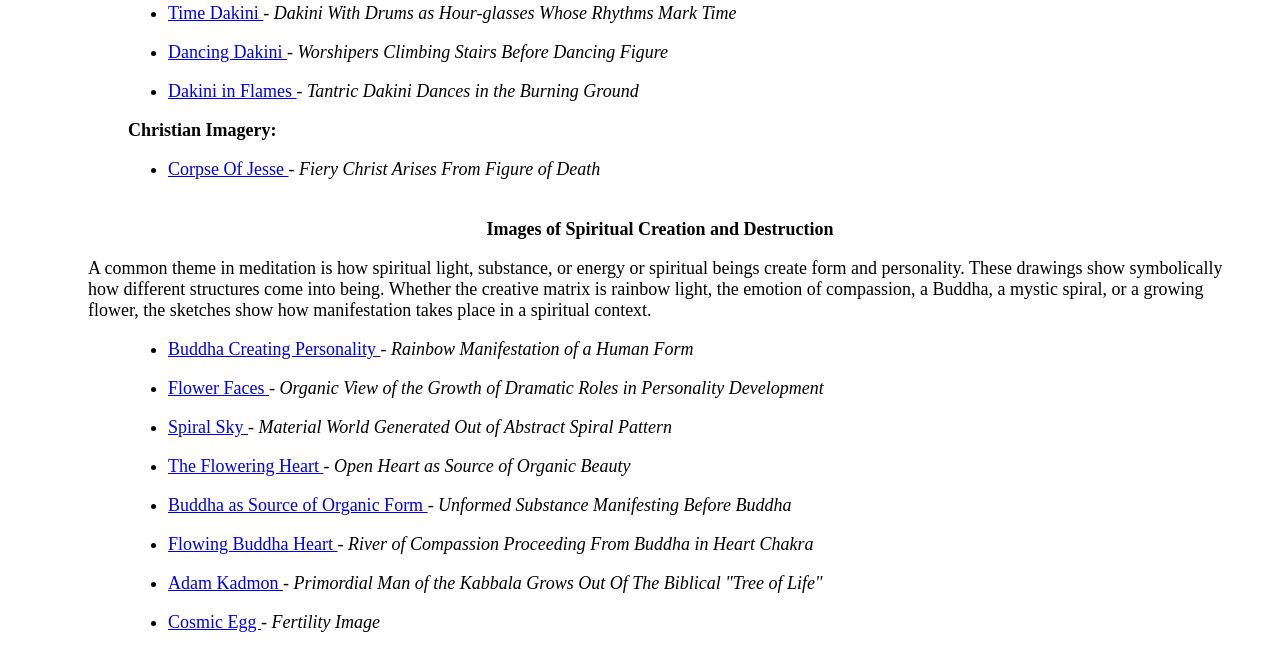Please give a succinct answer using a single word or phrase:
What is the theme of the webpage?

Spiritual creation and destruction